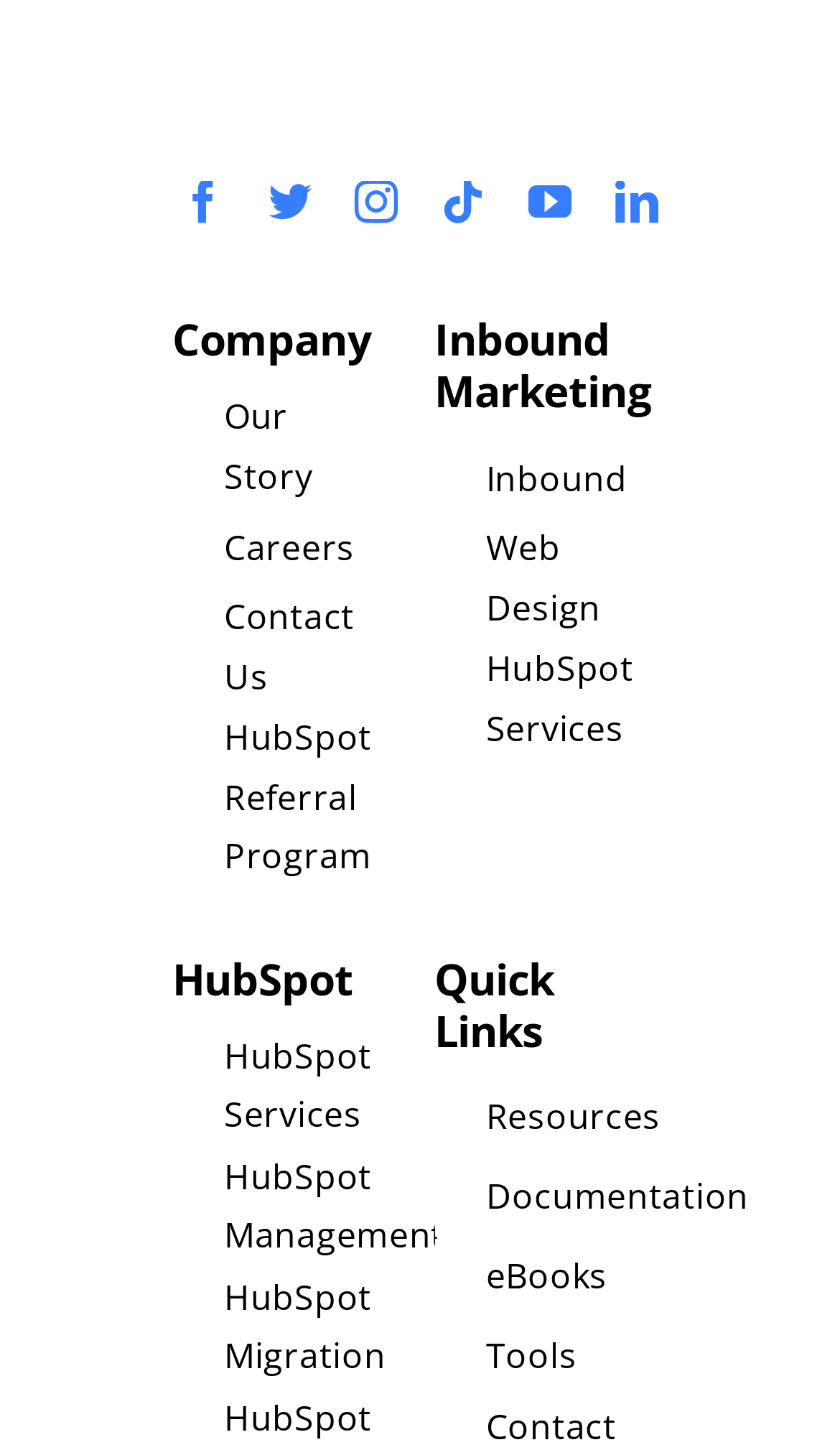Examine the image carefully and respond to the question with a detailed answer: 
What social media platforms are listed?

I determined the answer by looking at the links at the top of the page, which are labeled as 'facebook', 'twitter', 'instagram', 'tiktok', 'youtube', and 'linkedin'.